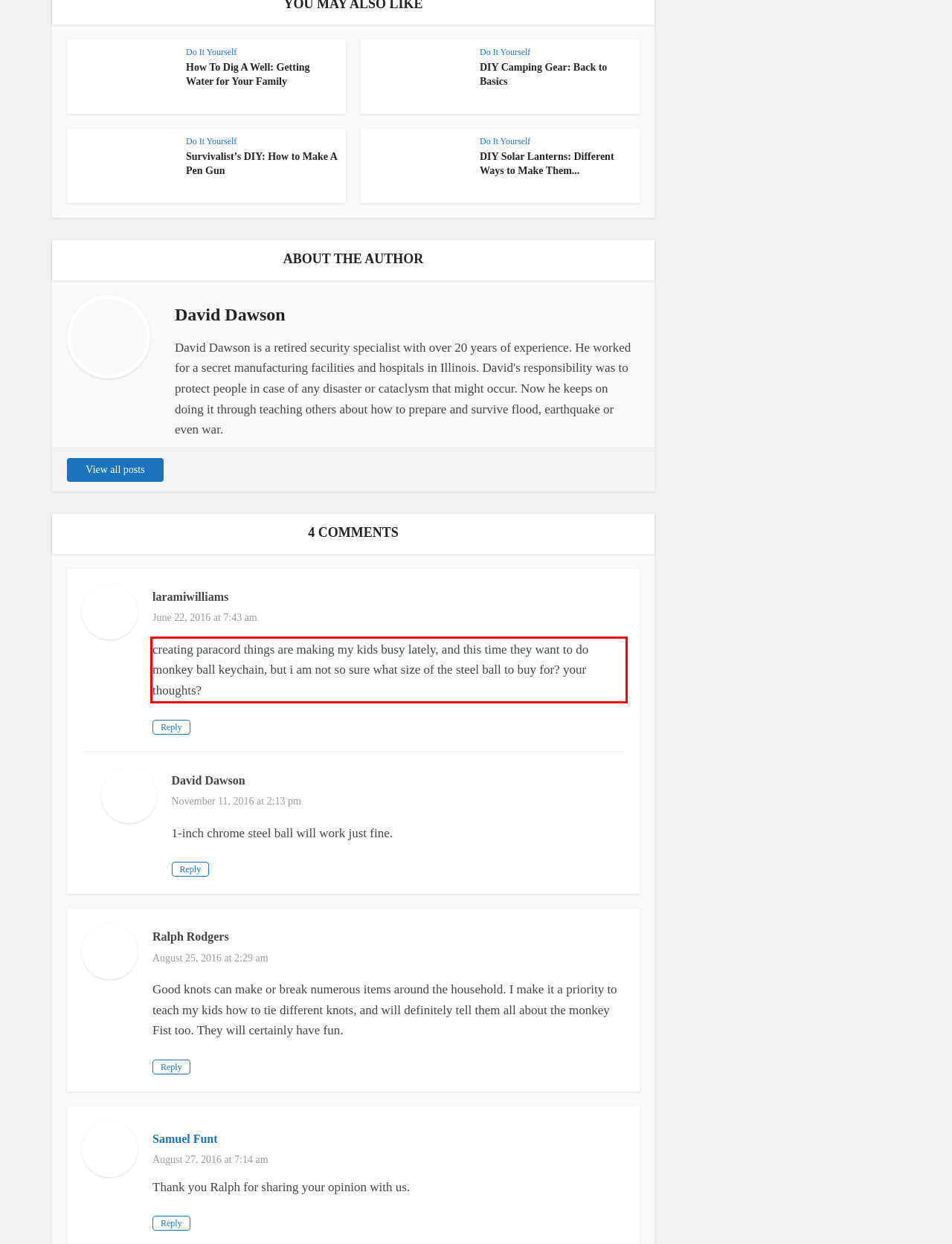You have a screenshot of a webpage with a UI element highlighted by a red bounding box. Use OCR to obtain the text within this highlighted area.

creating paracord things are making my kids busy lately, and this time they want to do monkey ball keychain, but i am not so sure what size of the steel ball to buy for? your thoughts?